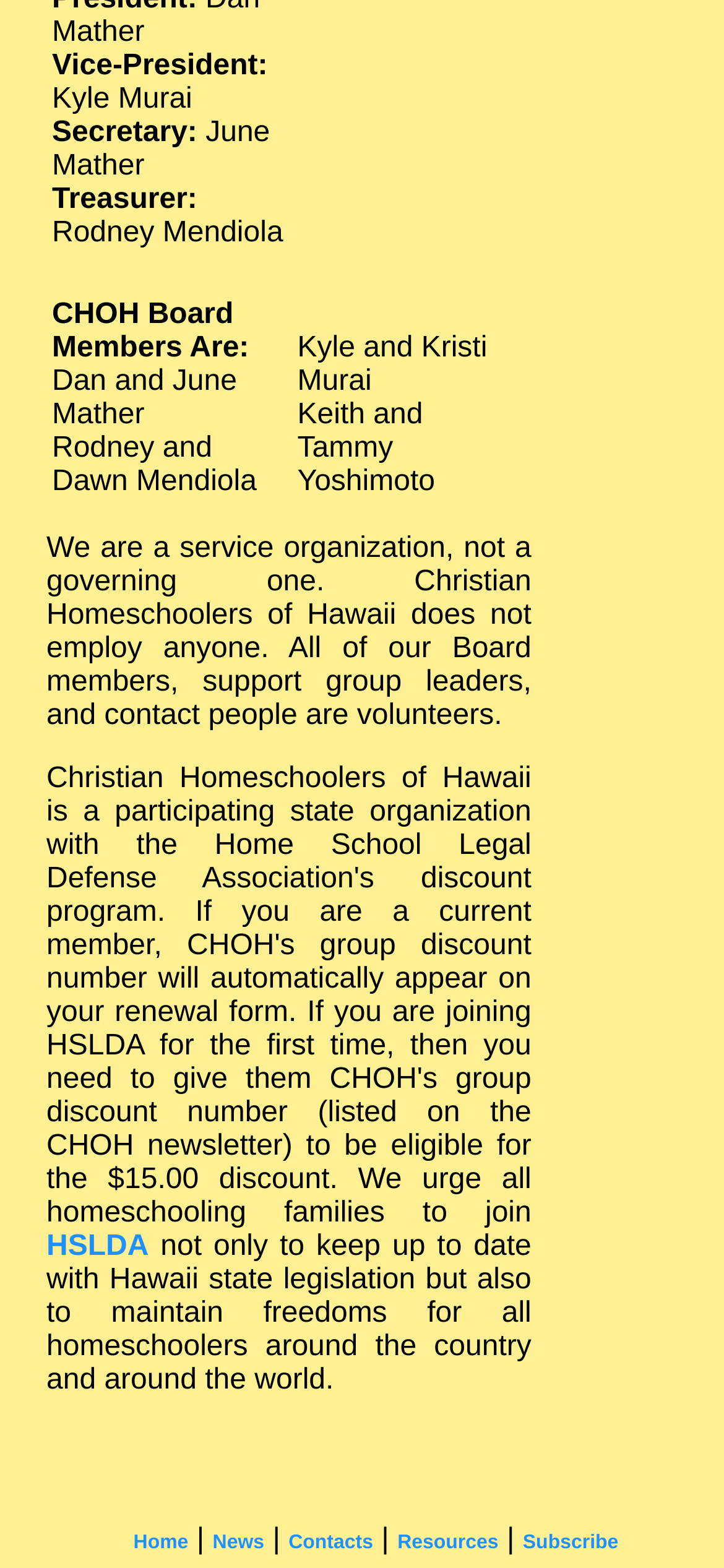With reference to the screenshot, provide a detailed response to the question below:
How many board members are mentioned?

The webpage mentions six board members: Dan and June Mather, Rodney and Dawn Mendiola, Kyle and Kristi Murai, and Keith and Tammy Yoshimoto.